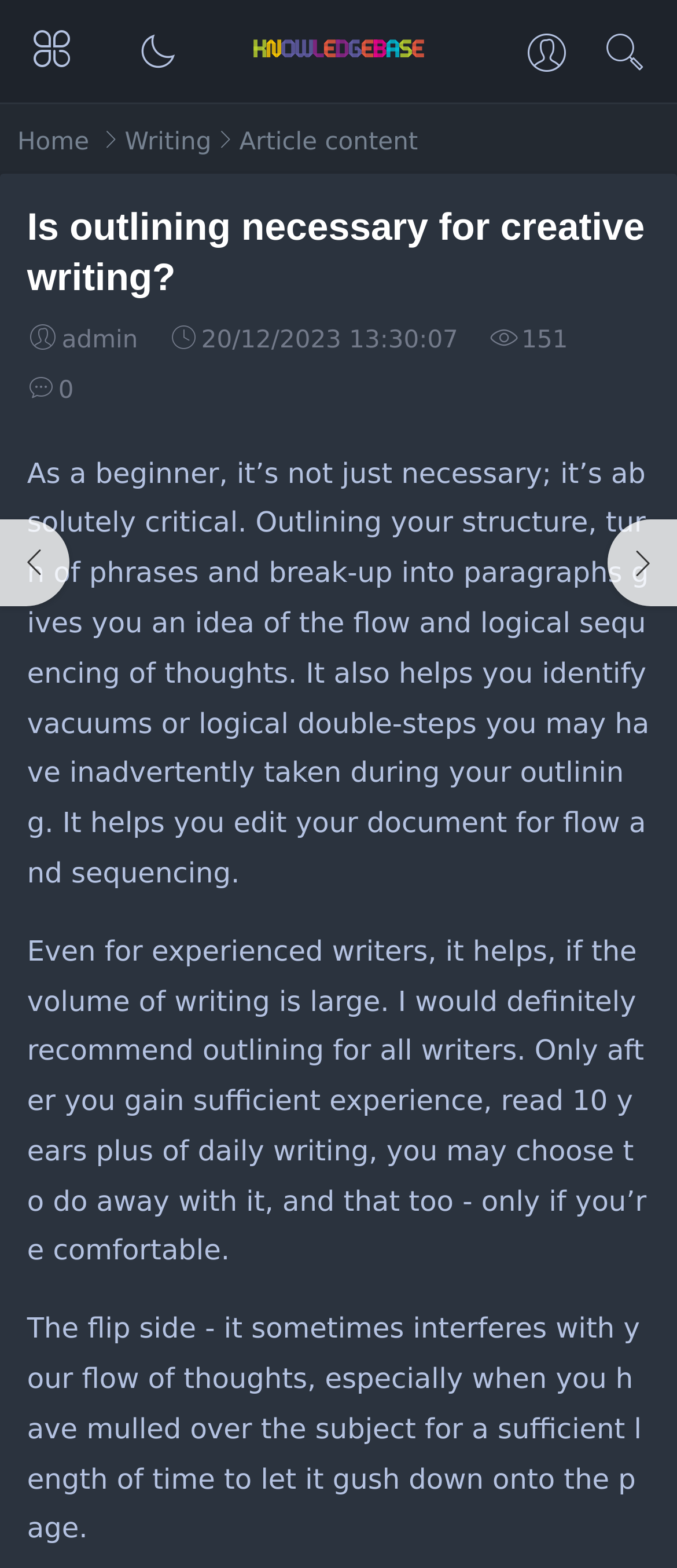How many views does the article have?
Use the information from the screenshot to give a comprehensive response to the question.

The number of views is mentioned in the StaticText element with the text '151', which is located below the article title and author information.